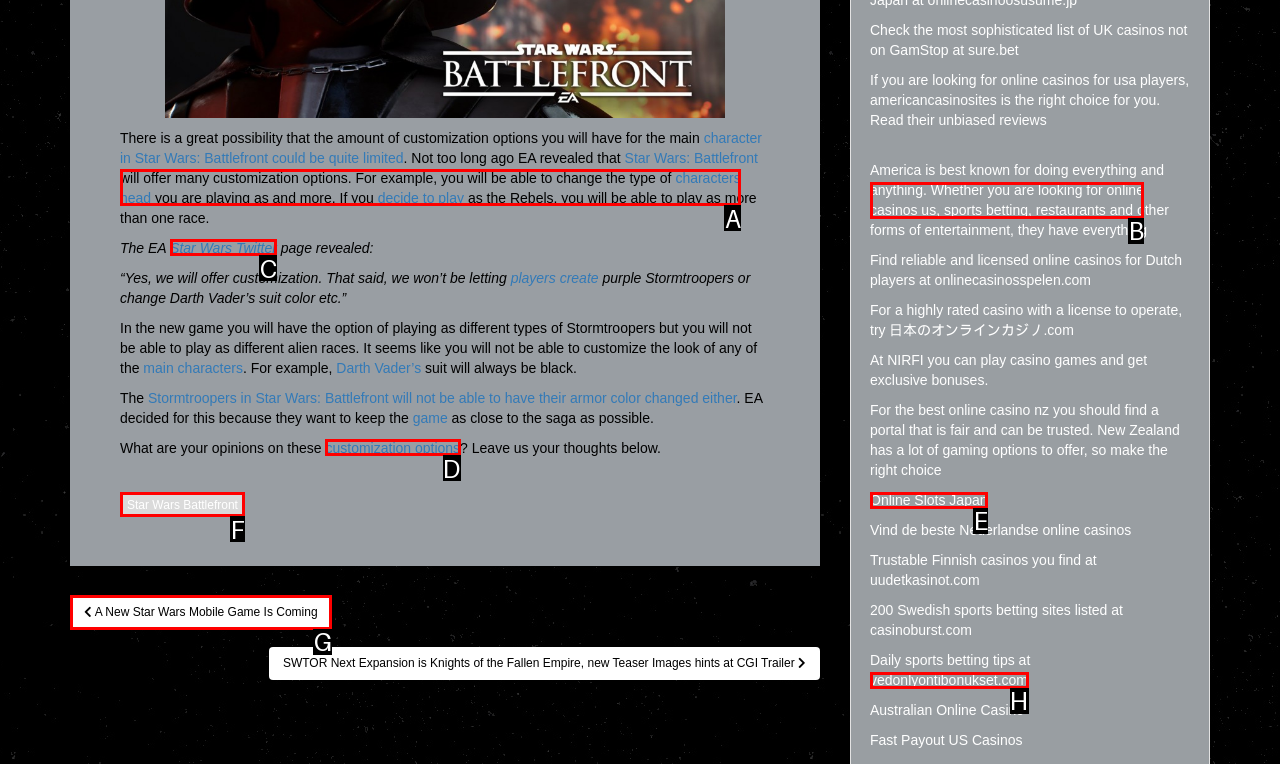Identify the option that corresponds to the description: online casinos us 
Provide the letter of the matching option from the available choices directly.

B